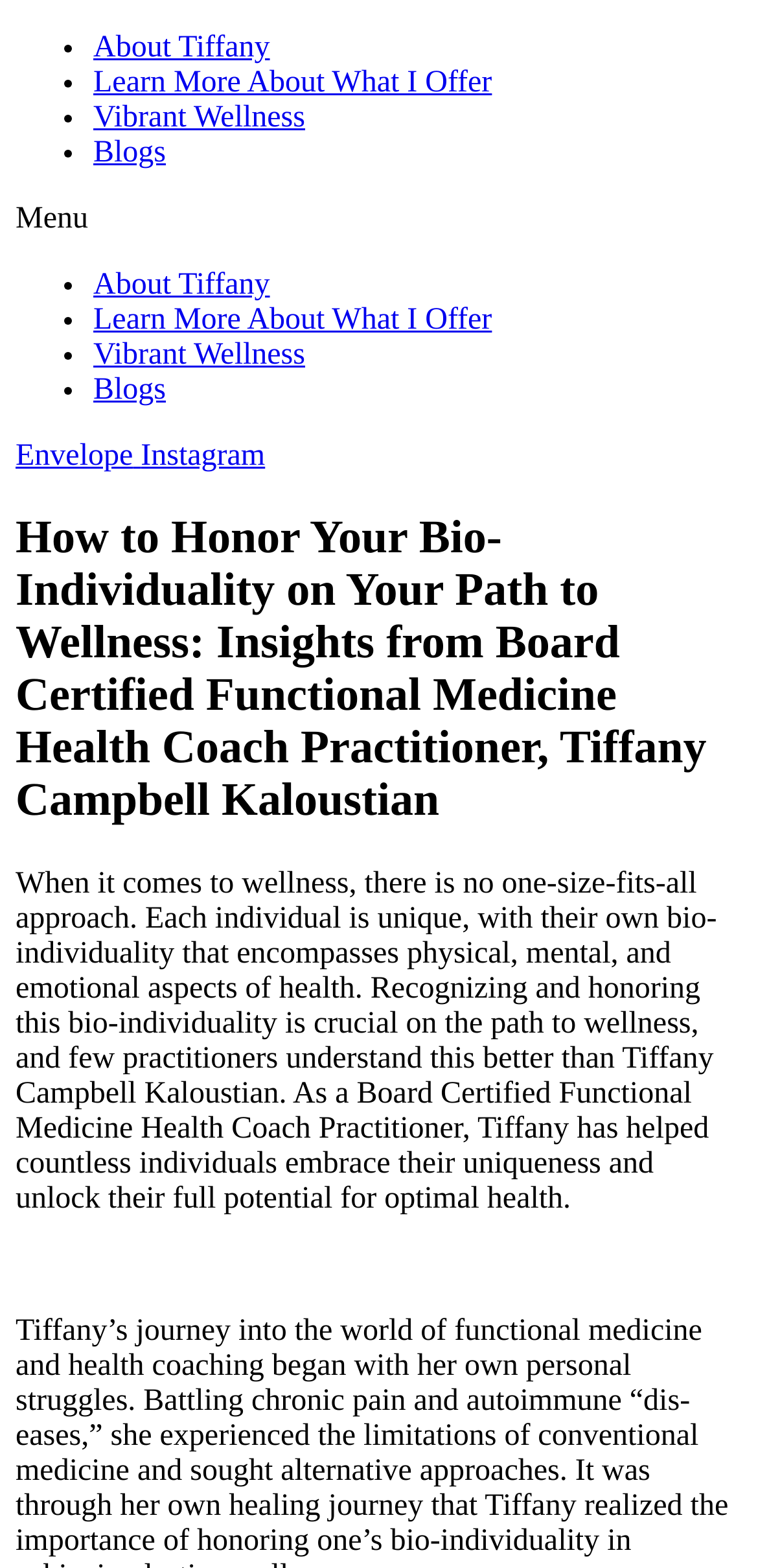Determine the title of the webpage and give its text content.

How to Honor Your Bio-Individuality on Your Path to Wellness: Insights from Board Certified Functional Medicine Health Coach Practitioner, Tiffany Campbell Kaloustian